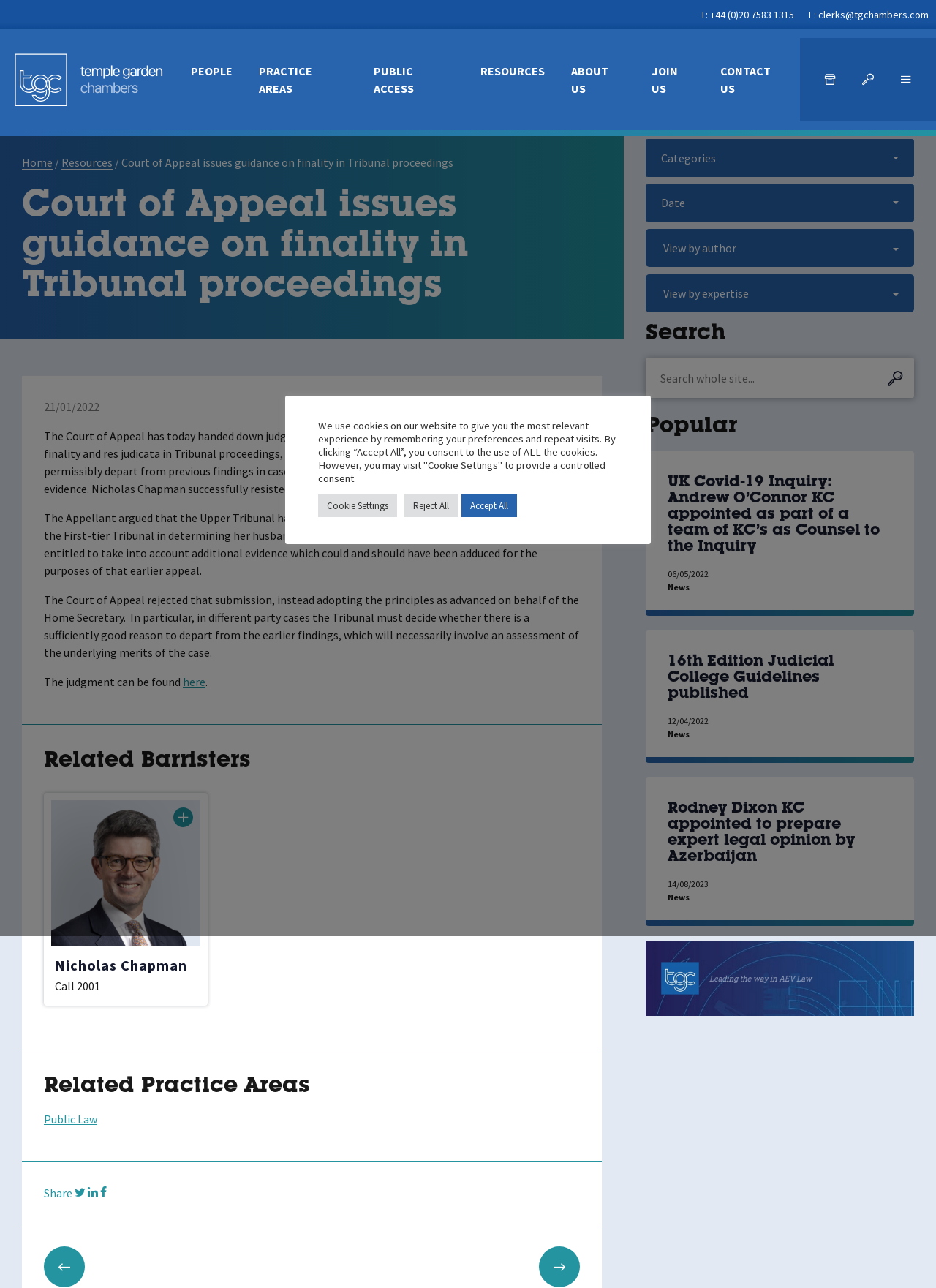Find the UI element described as: "parent_node: Environmental Law title="Portfolio"" and predict its bounding box coordinates. Ensure the coordinates are four float numbers between 0 and 1, [left, top, right, bottom].

[0.185, 0.627, 0.207, 0.642]